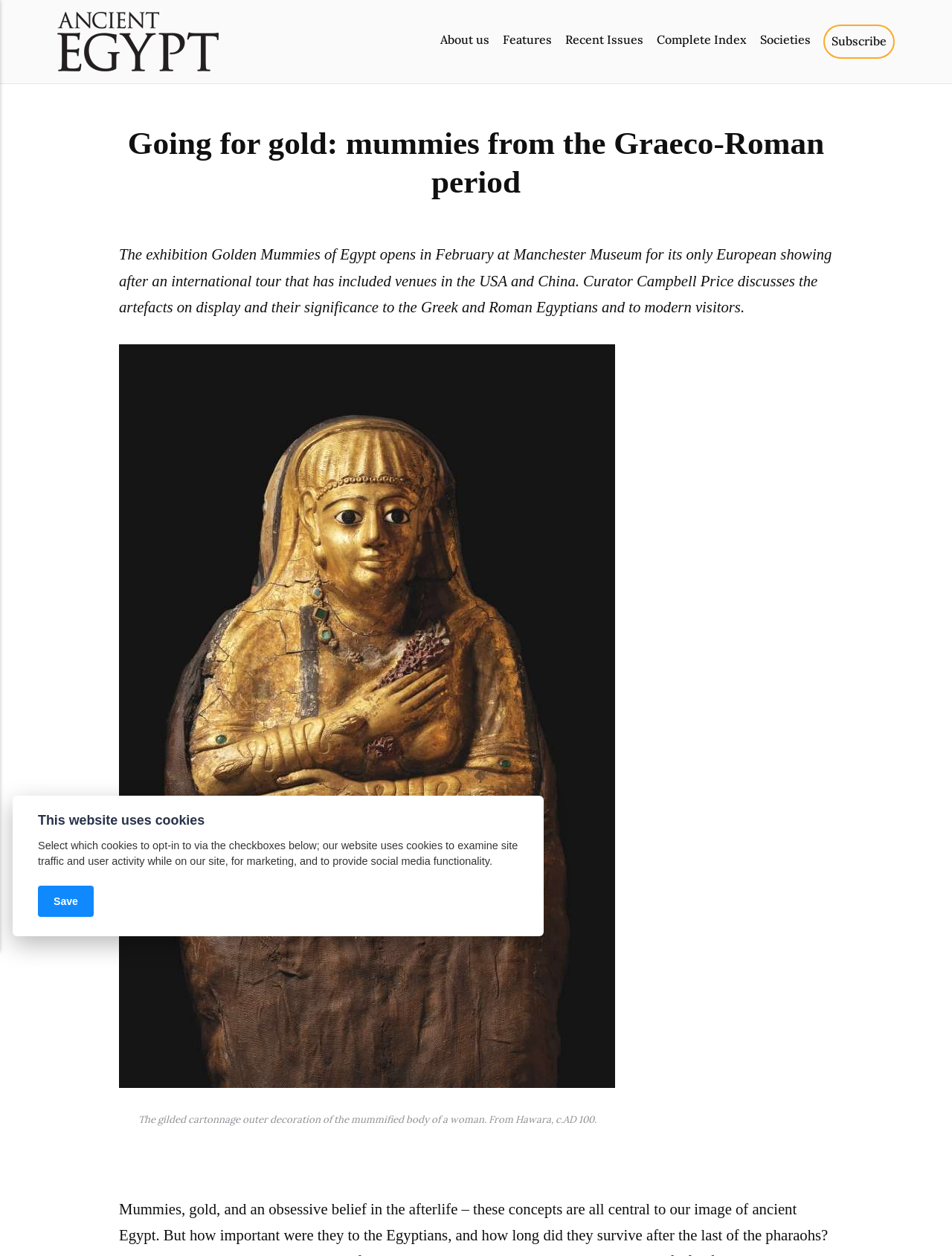What is the name of the magazine?
Give a detailed response to the question by analyzing the screenshot.

I found the answer by looking at the top-left corner of the webpage, where there is a link with the text 'Ancient Egypt Magazine', which is likely the name of the magazine.